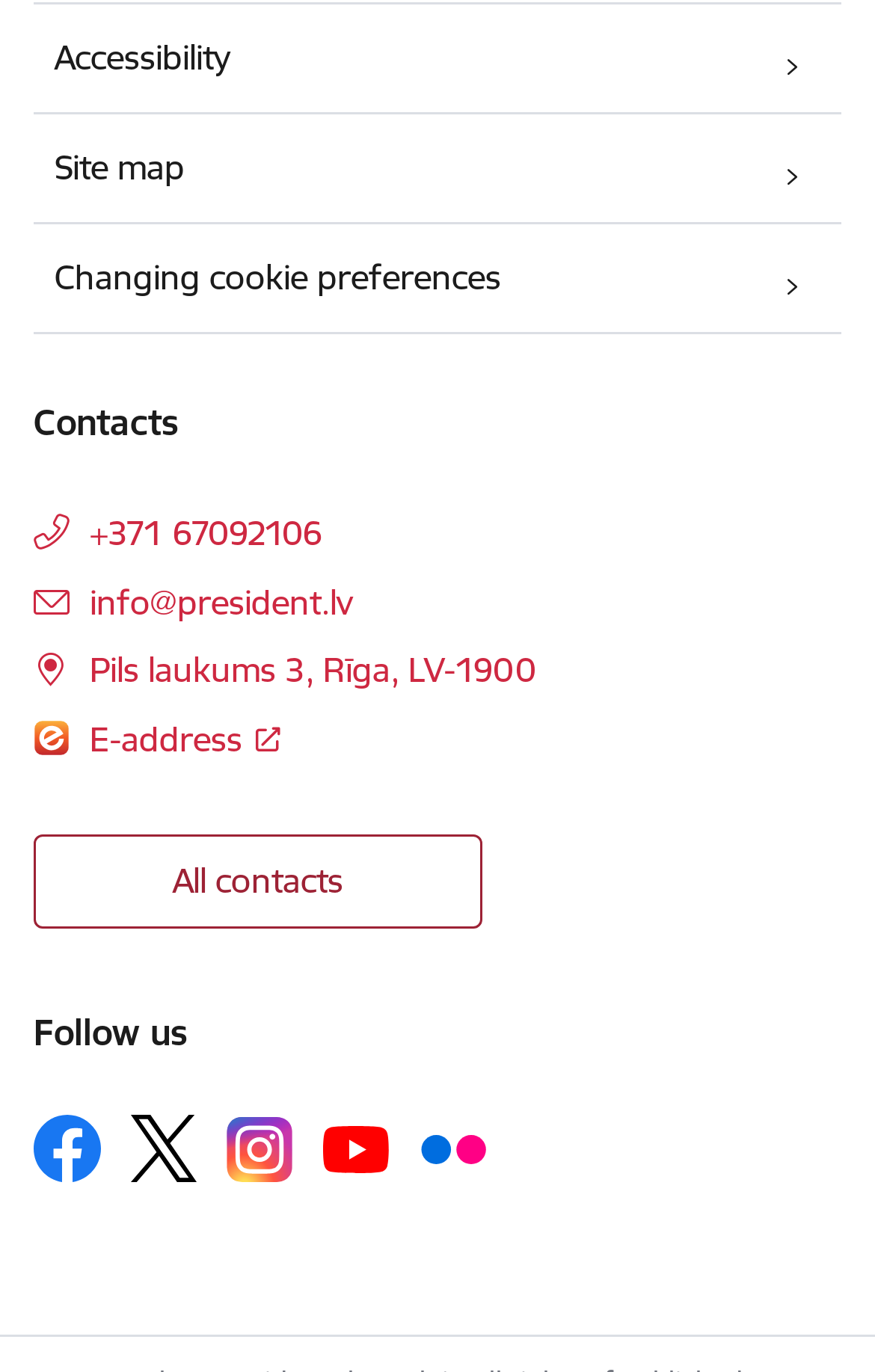Identify the bounding box for the UI element specified in this description: "Pils laukums 3, Rīga, LV-1900". The coordinates must be four float numbers between 0 and 1, formatted as [left, top, right, bottom].

[0.103, 0.472, 0.613, 0.503]